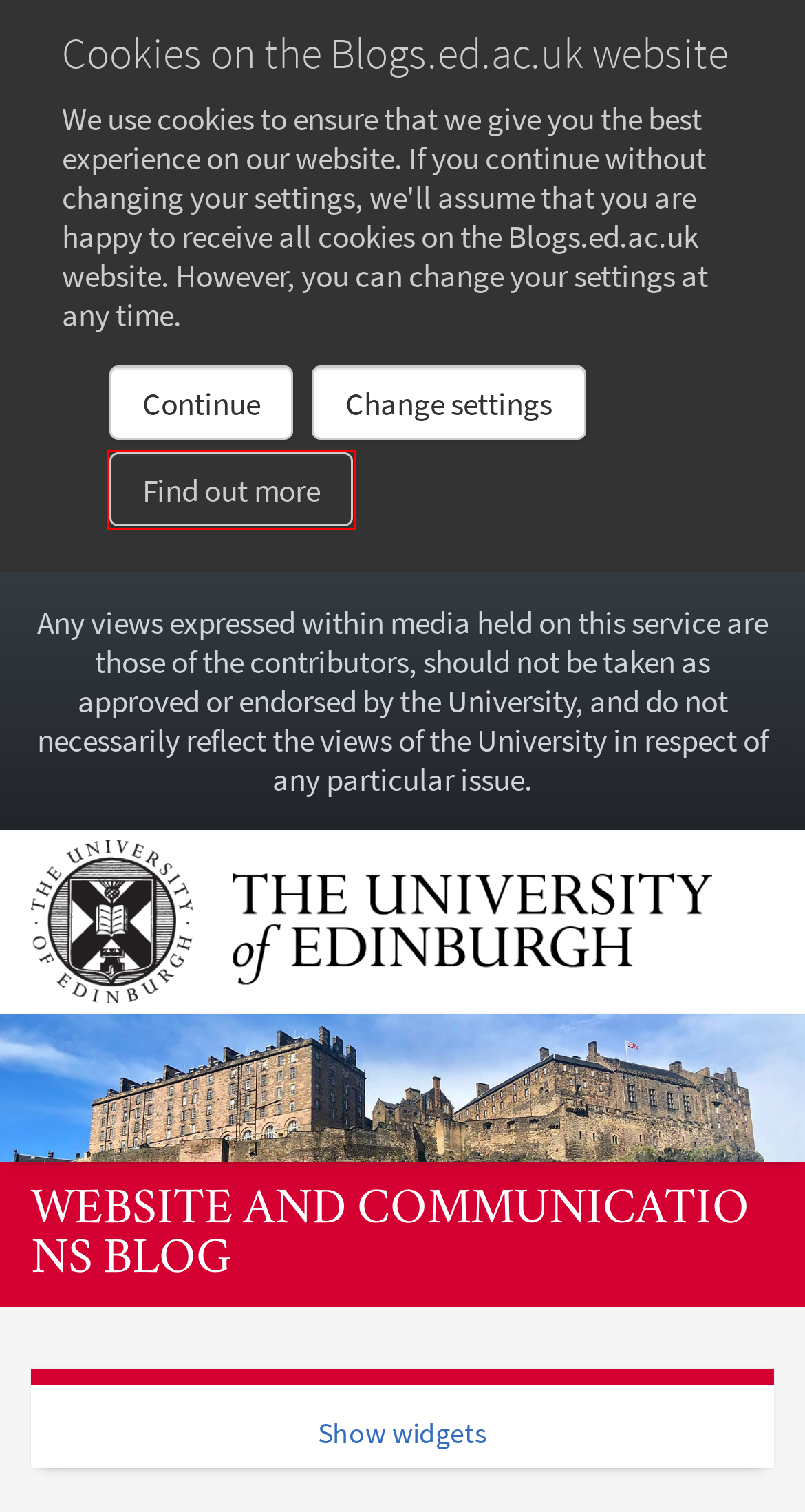You are provided with a screenshot of a webpage containing a red rectangle bounding box. Identify the webpage description that best matches the new webpage after the element in the bounding box is clicked. Here are the potential descriptions:
A. Website and Communications Blog
B. The only way is user-centred – UX training for Essex staff – Website and Communications Blog
C. Andrew Ferguson – Website and Communications Blog
D. Affiliations | The University of Edinburgh
E. ux training – Page 2 – Website and Communications Blog
F. Why we workshop – Website and Communications Blog
G. Priscilla Chueng-Nainby – Website and Communications Blog
H. Privacy and cookies | The University of Edinburgh

H